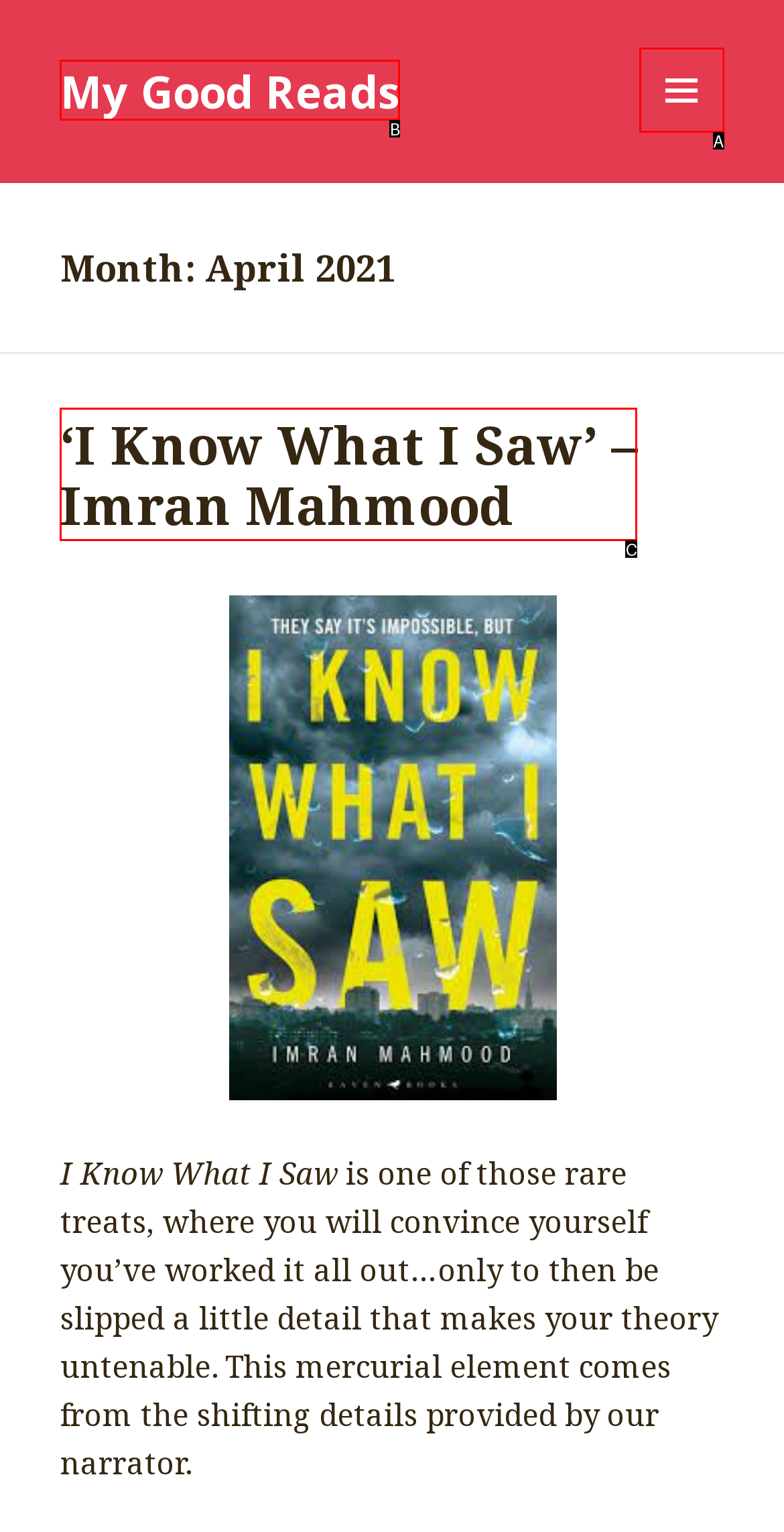Select the correct option based on the description: My Good Reads
Answer directly with the option’s letter.

B